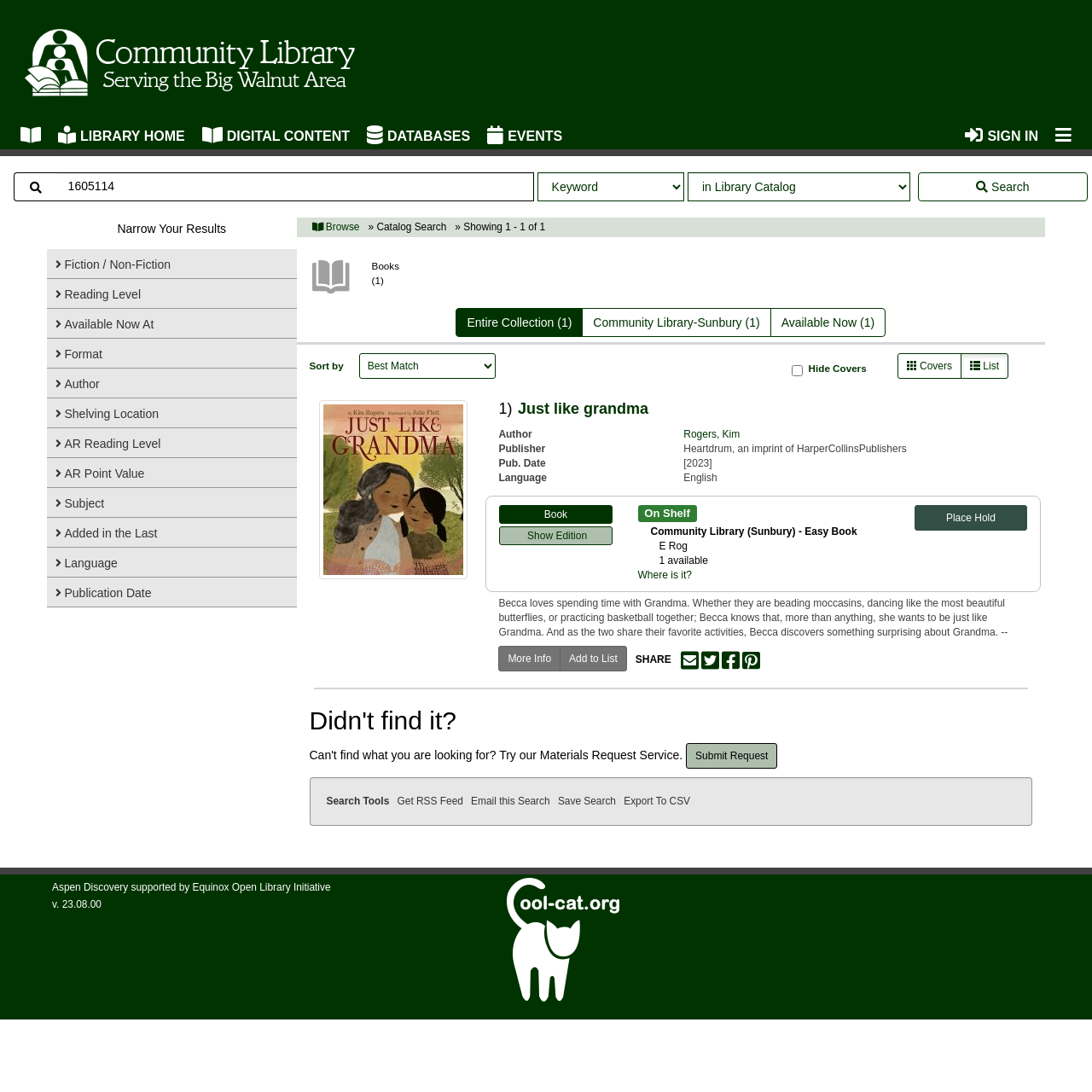What is the current collection being searched?
Please ensure your answer to the question is detailed and covers all necessary aspects.

I found the answer by looking at the buttons above the search results, where it says 'Entire Collection (1)'.